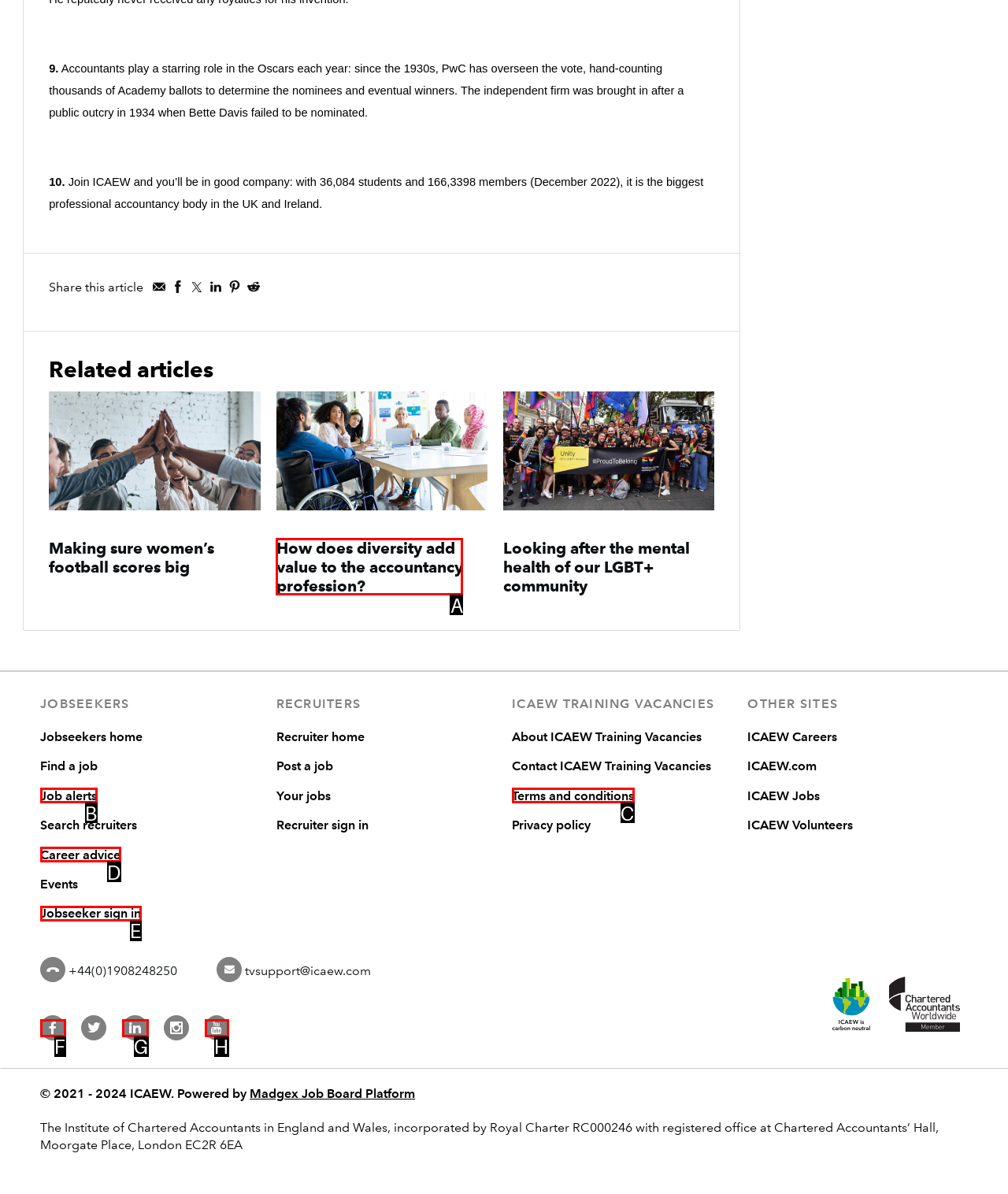Match the description: Jobseeker sign in to the correct HTML element. Provide the letter of your choice from the given options.

E